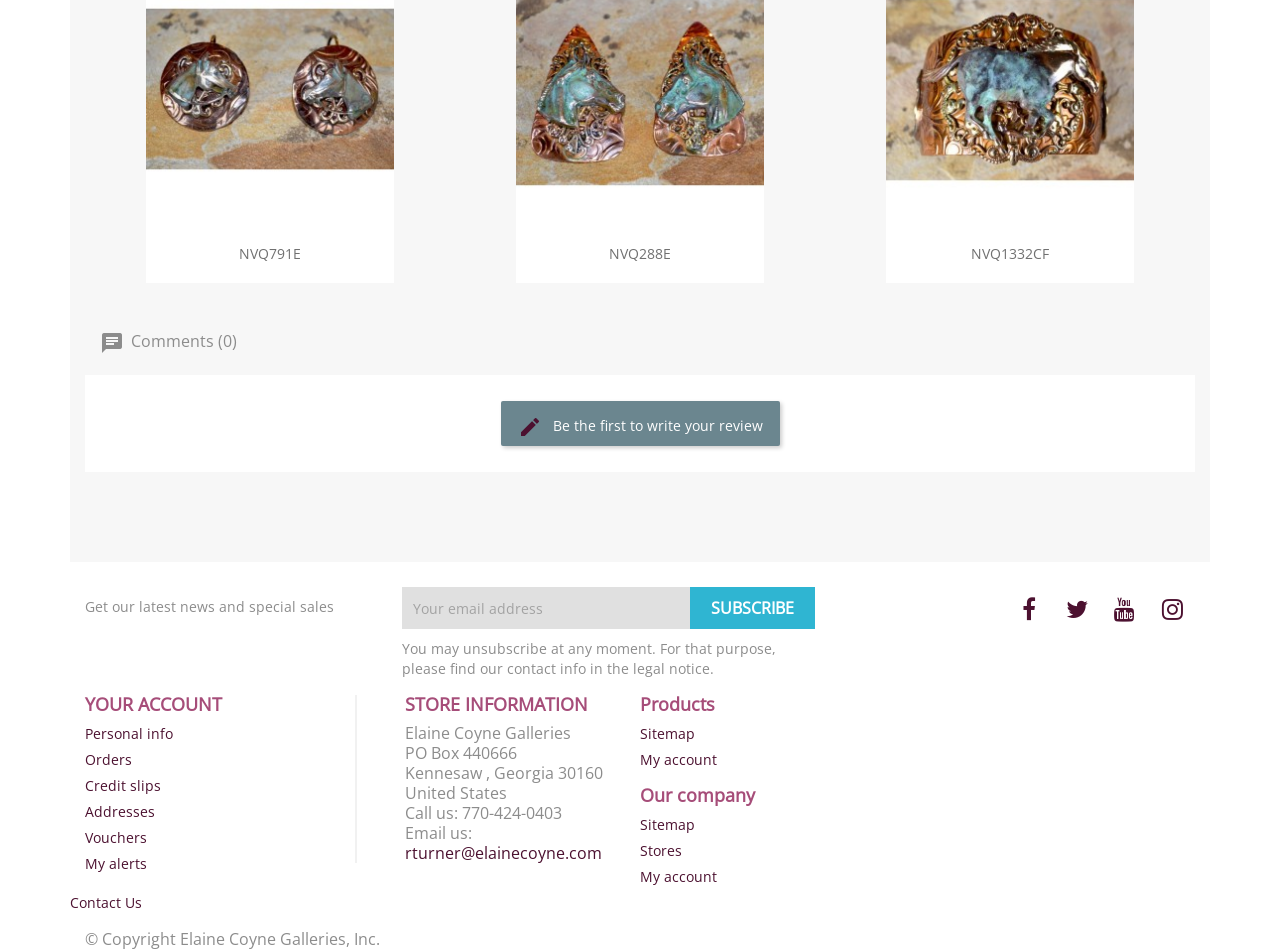Locate the bounding box coordinates of the segment that needs to be clicked to meet this instruction: "Contact us".

[0.055, 0.941, 0.111, 0.961]